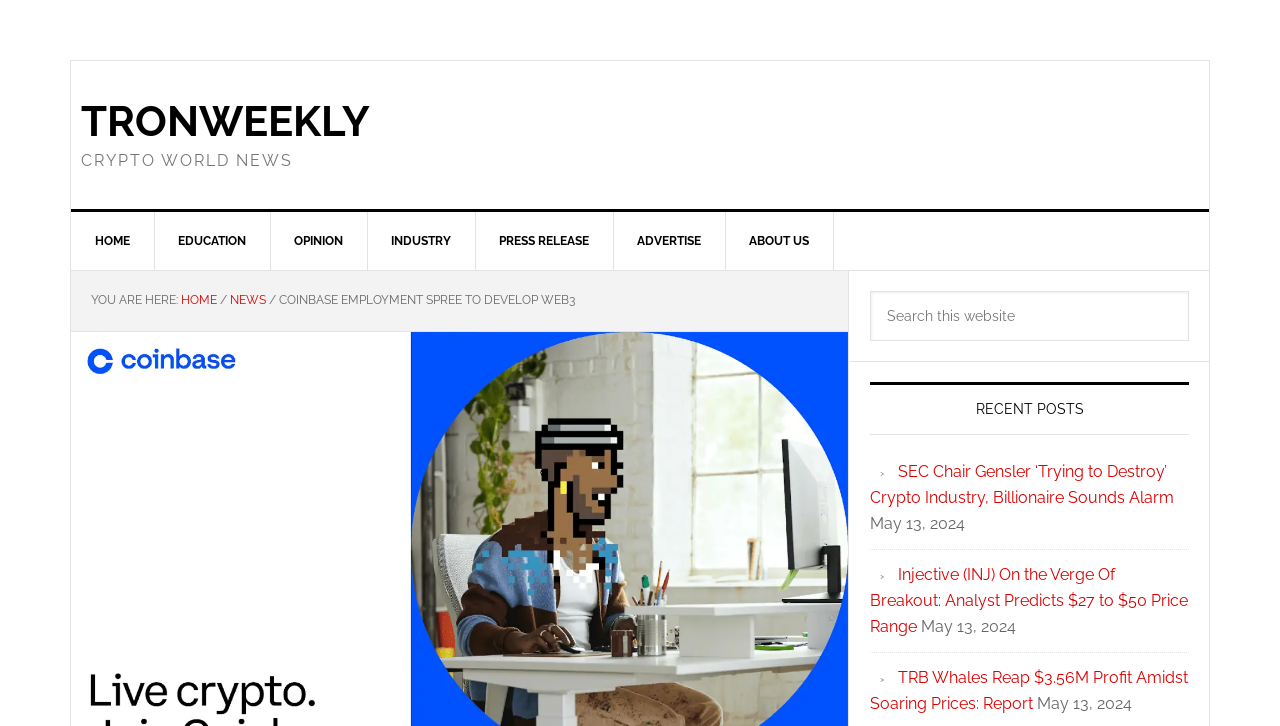Please answer the following question using a single word or phrase: 
How many recent posts are displayed?

3